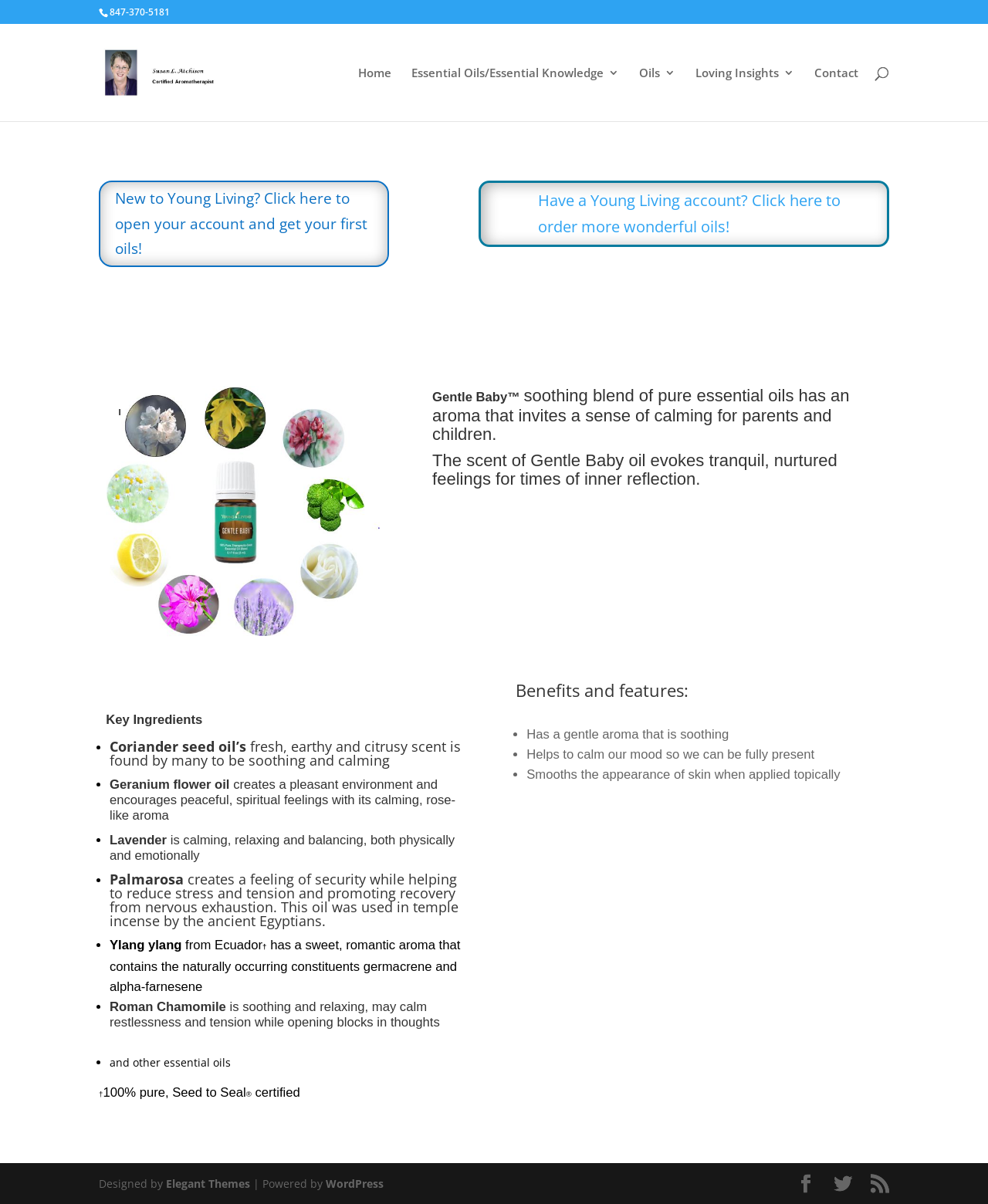Find the bounding box coordinates of the element to click in order to complete this instruction: "Call the phone number". The bounding box coordinates must be four float numbers between 0 and 1, denoted as [left, top, right, bottom].

[0.111, 0.004, 0.172, 0.015]